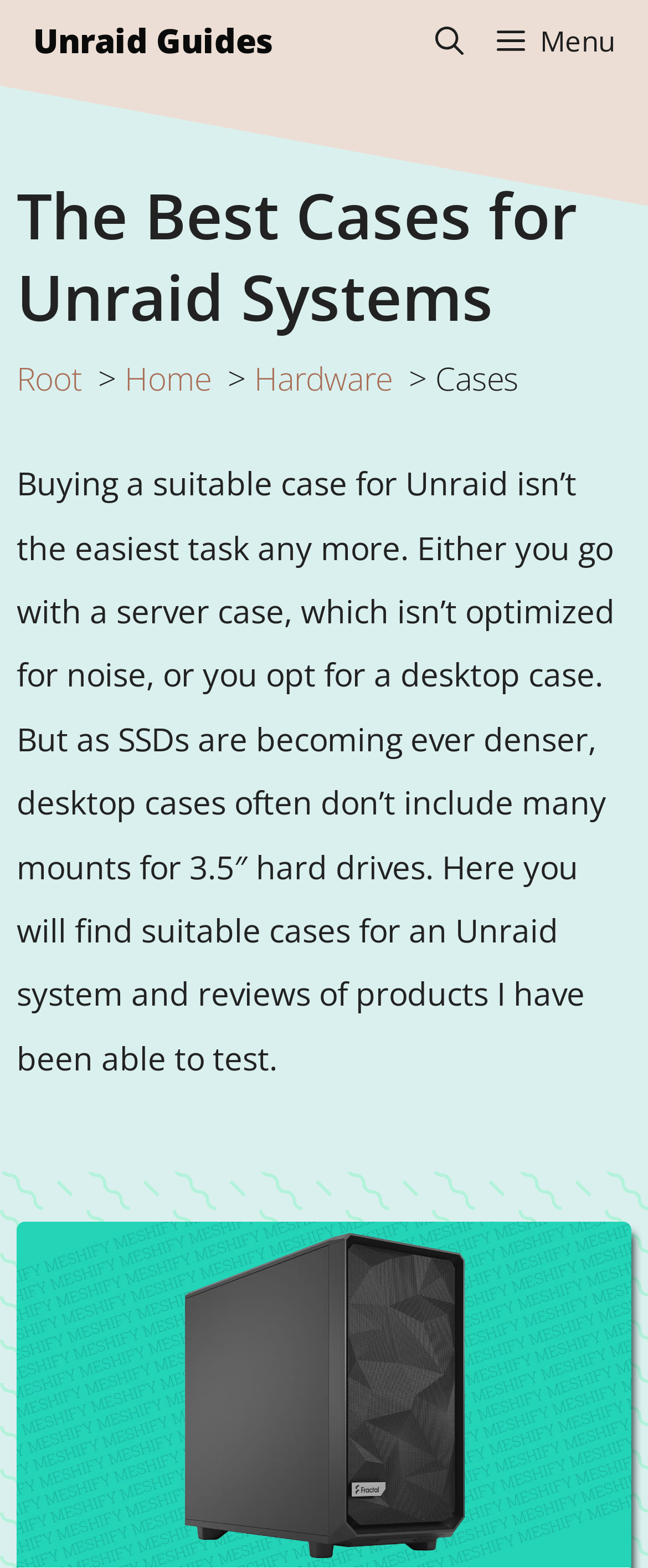Please examine the image and provide a detailed answer to the question: What type of cases are discussed on this webpage?

The webpage mentions that either server cases or desktop cases can be used for Unraid systems, but notes that server cases may not be optimized for noise, while desktop cases may not have enough mounts for 3.5″ hard drives.